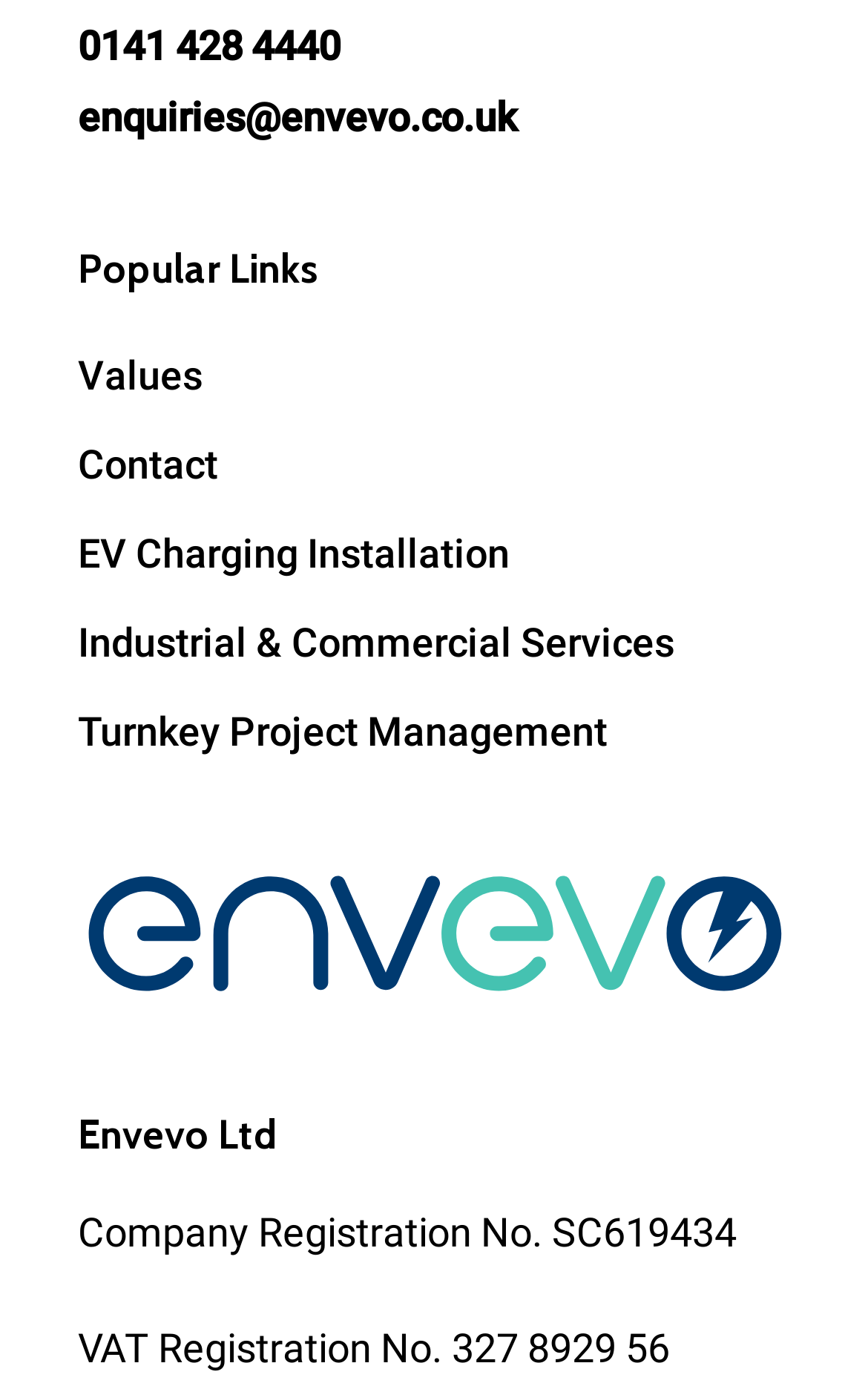How many links are under 'Popular Links'?
Examine the webpage screenshot and provide an in-depth answer to the question.

I counted the number of links under the 'Popular Links' heading. There are five links: 'Values', 'Contact', 'EV Charging Installation', 'Industrial & Commercial Services', and 'Turnkey Project Management'.